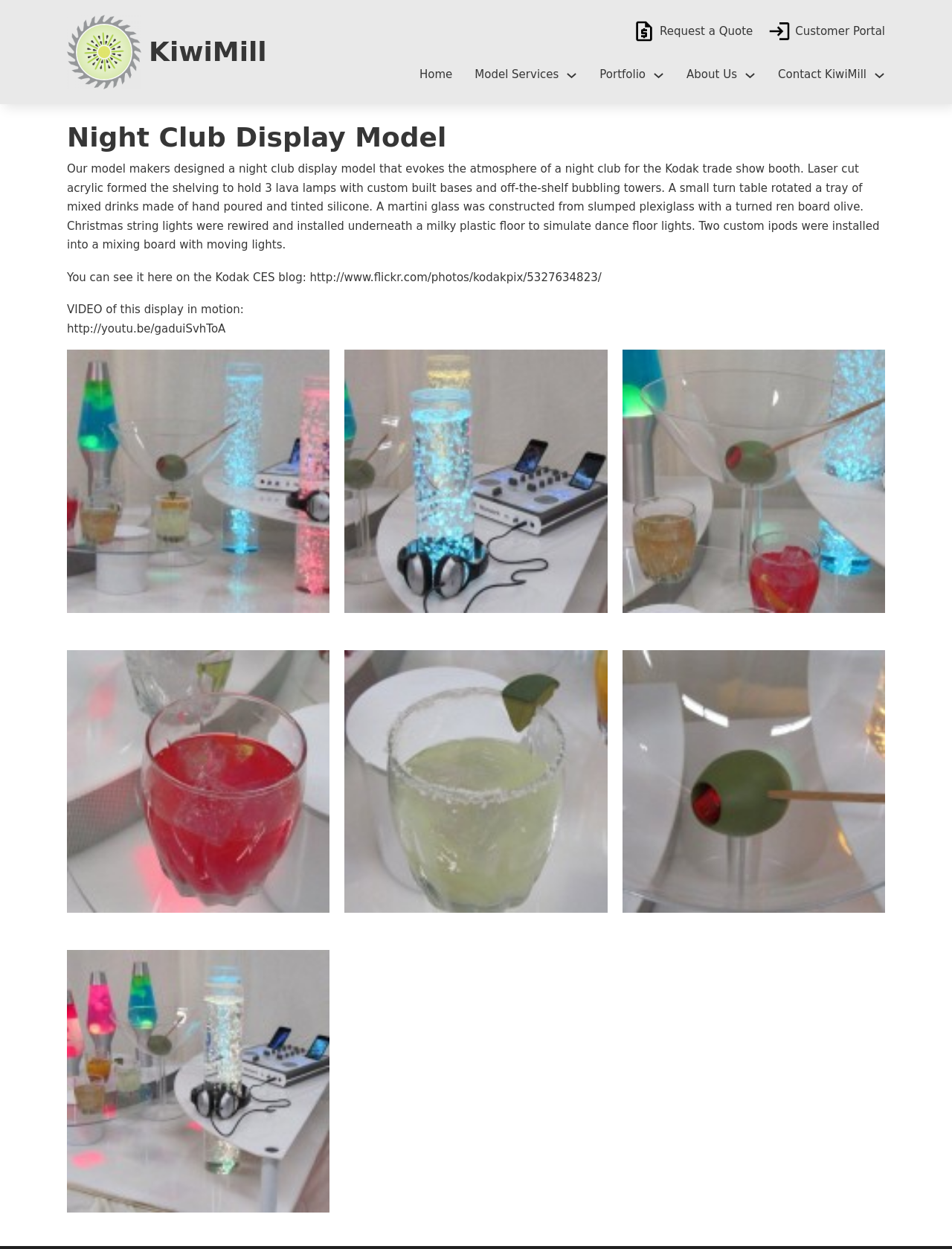Predict the bounding box coordinates of the UI element that matches this description: "alt="Night Club Model"". The coordinates should be in the format [left, top, right, bottom] with each value between 0 and 1.

[0.654, 0.62, 0.93, 0.631]